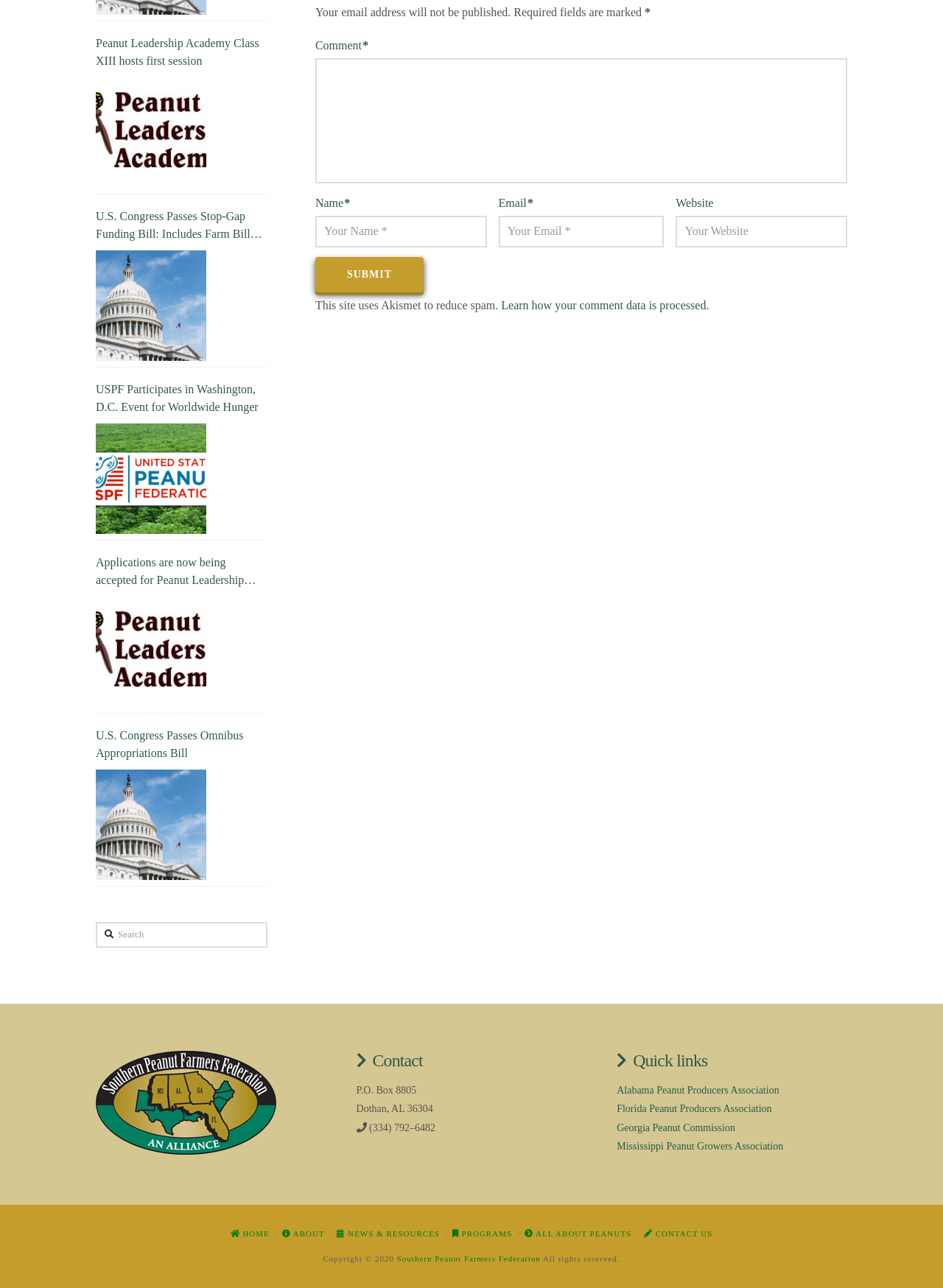What is the purpose of the 'Submit' button?
From the details in the image, answer the question comprehensively.

The 'Submit' button is located below the comment, name, email, and website textboxes, and its purpose is to submit the user's comment after filling in the required fields.